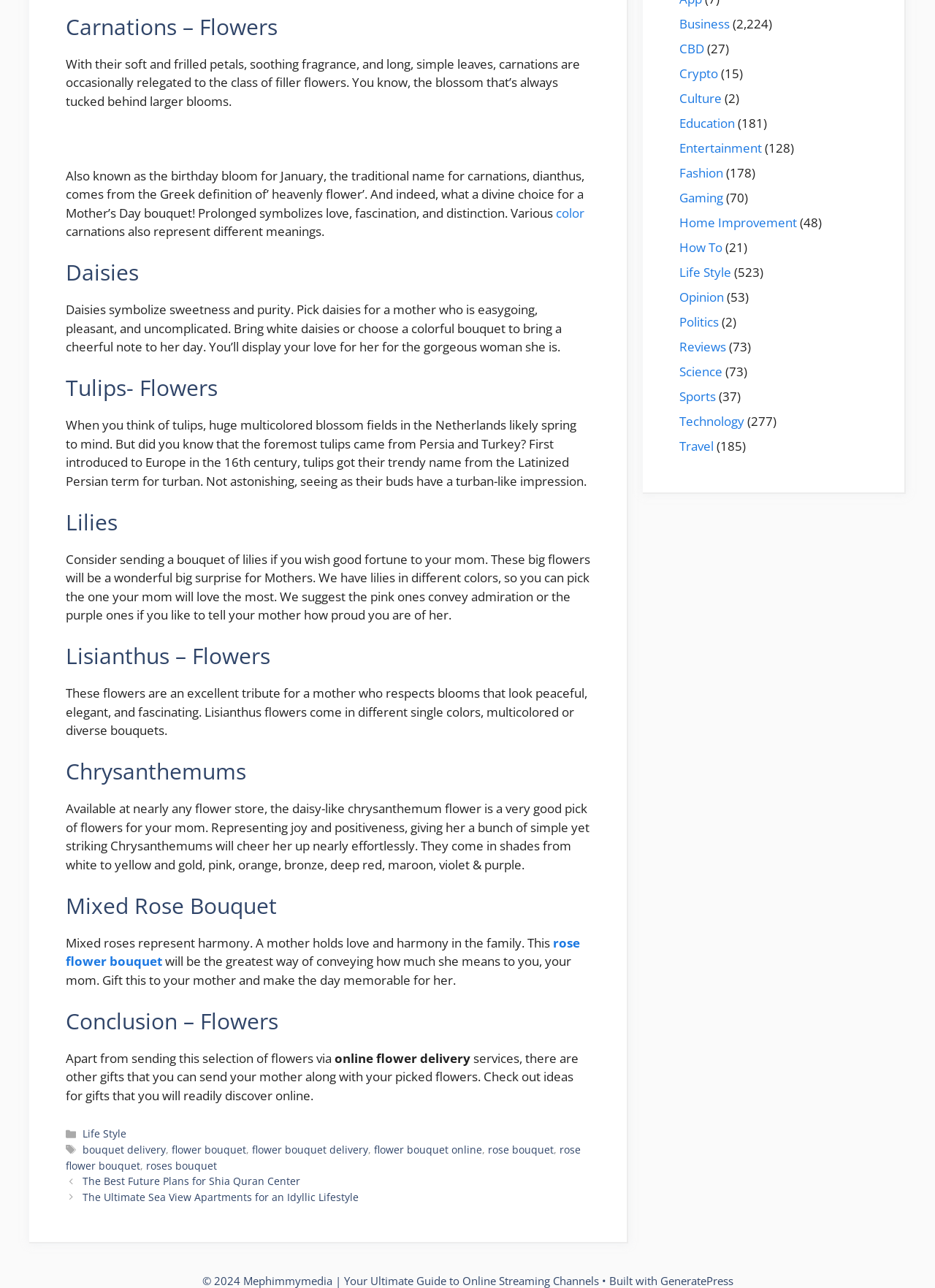Please locate the bounding box coordinates for the element that should be clicked to achieve the following instruction: "Go to the HOME page". Ensure the coordinates are given as four float numbers between 0 and 1, i.e., [left, top, right, bottom].

None